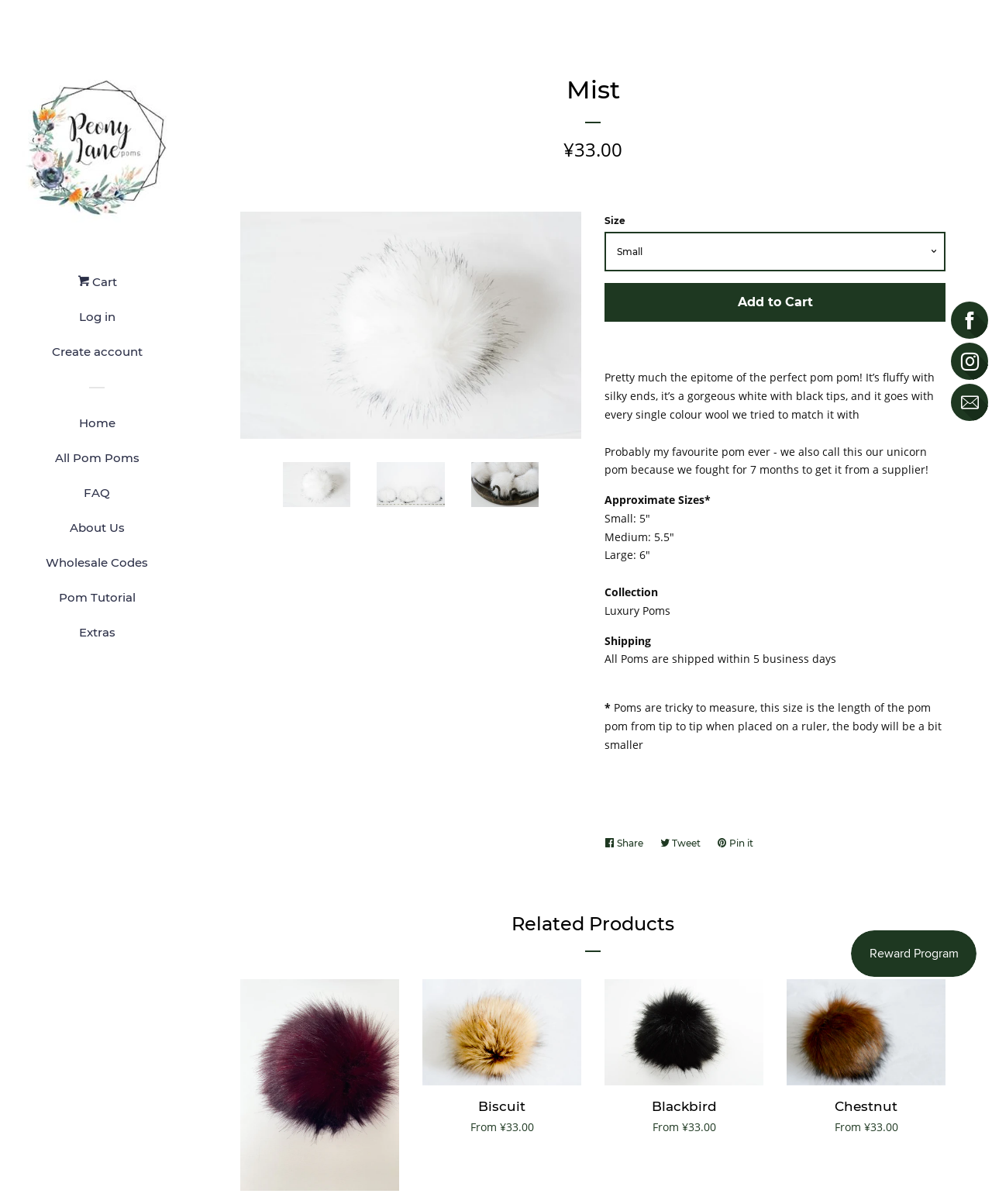Determine the bounding box coordinates for the area you should click to complete the following instruction: "View the 'Related Products'".

[0.242, 0.755, 0.953, 0.78]